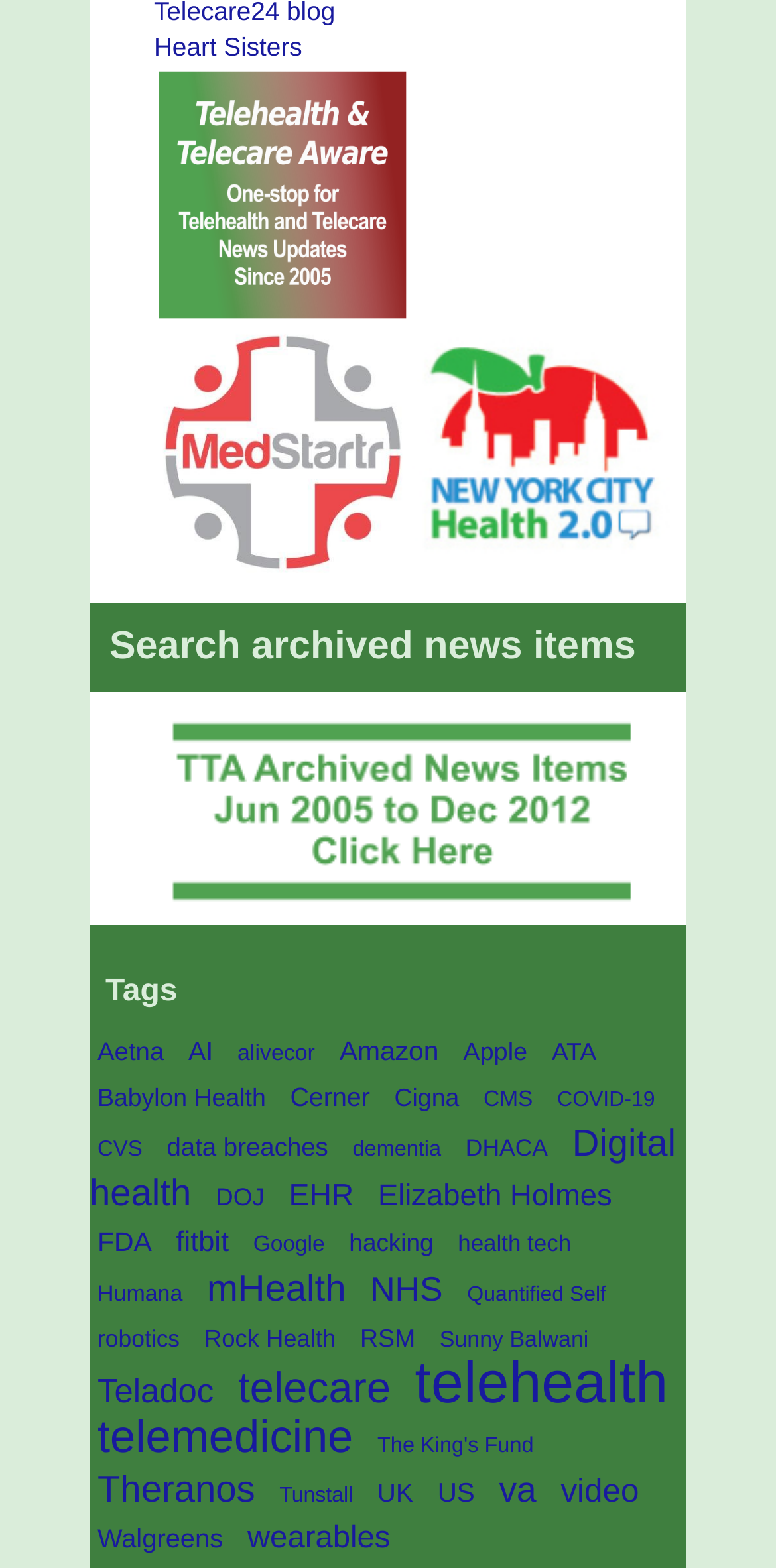Please identify the bounding box coordinates of the clickable area that will allow you to execute the instruction: "View Aetna news".

[0.115, 0.653, 0.222, 0.682]